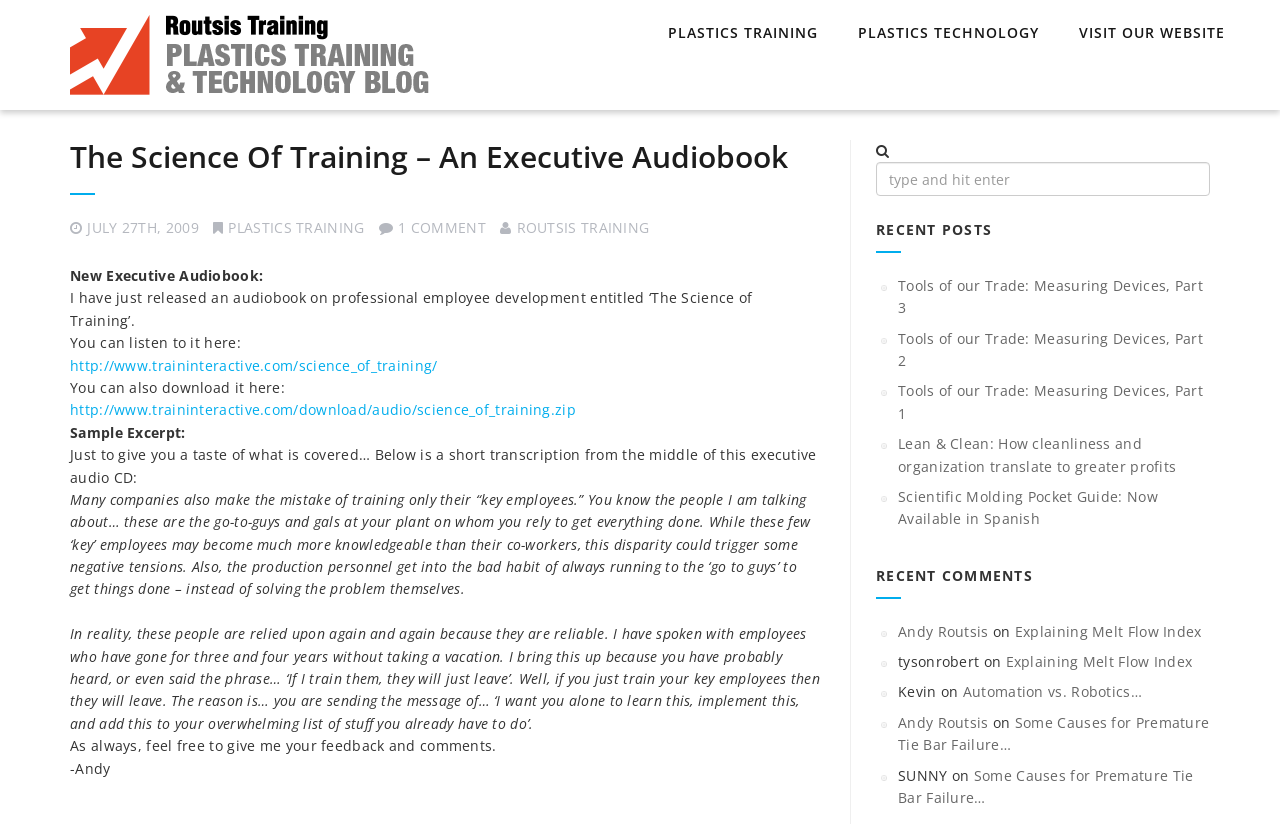What is the text of the first comment in the RECENT COMMENTS section?
Please answer the question as detailed as possible.

I looked at the link element with the text 'Andy Routsis' and the static text element with the text 'on' and the link element with the text 'Explaining Melt Flow Index' which are all child elements of the heading element with the text 'RECENT COMMENTS' and found the text of the first comment.